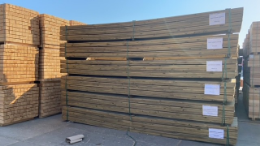Based on the image, provide a detailed response to the question:
How are the planks organized?

According to the caption, the planks are organized horizontally, with several layers visible, suggesting bulk storage intended for various construction or manufacturing purposes.